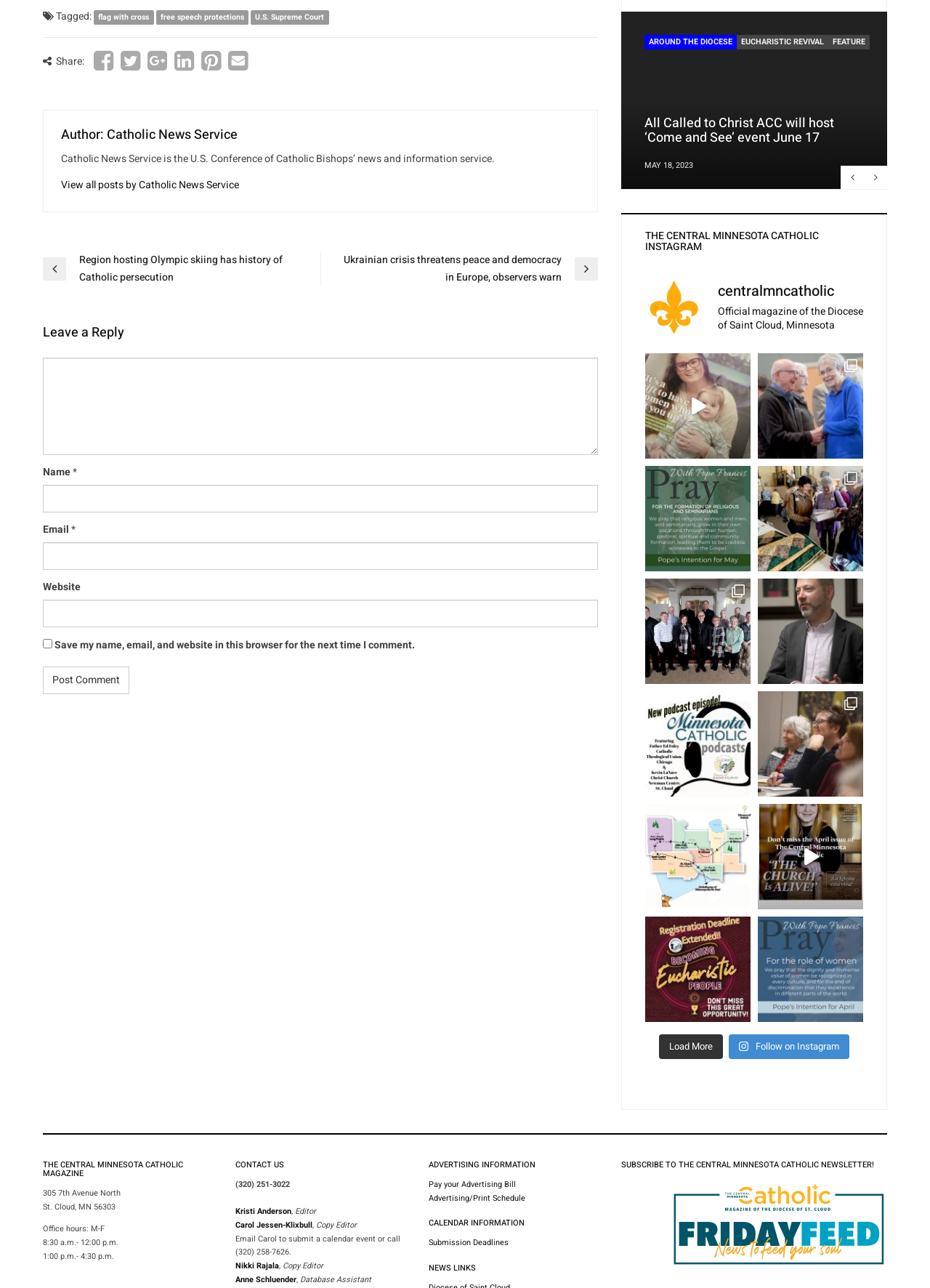Please analyze the image and provide a thorough answer to the question:
Who is the editor of the magazine?

I looked at the bottom of the webpage and found the contact information, which includes the editor's name, Kristi Anderson.